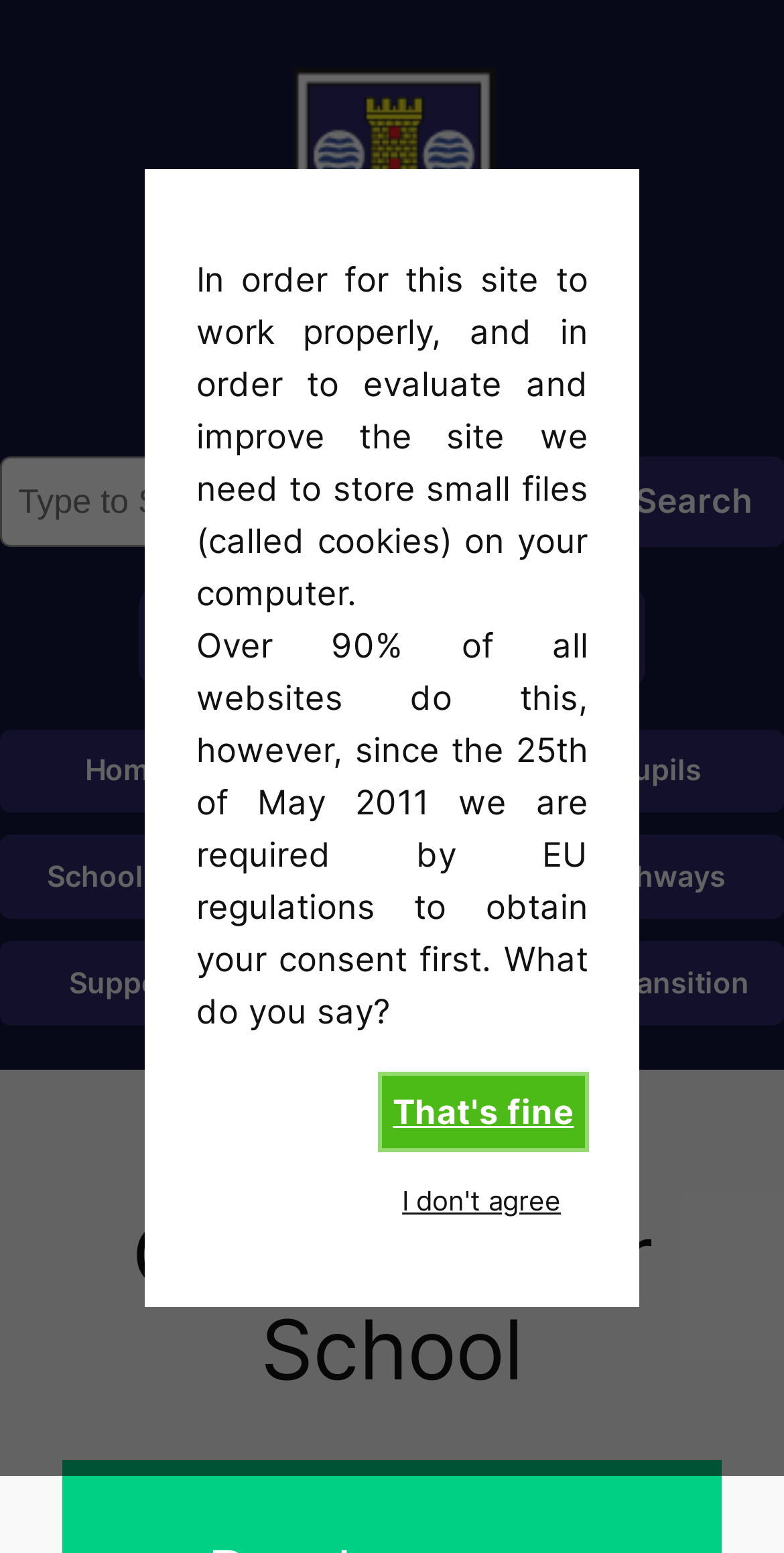Using the information in the image, give a detailed answer to the following question: How many figures are there on the webpage?

I counted the number of figures on the webpage by looking at the two figures with links, which suggests that there are two figures on the webpage.